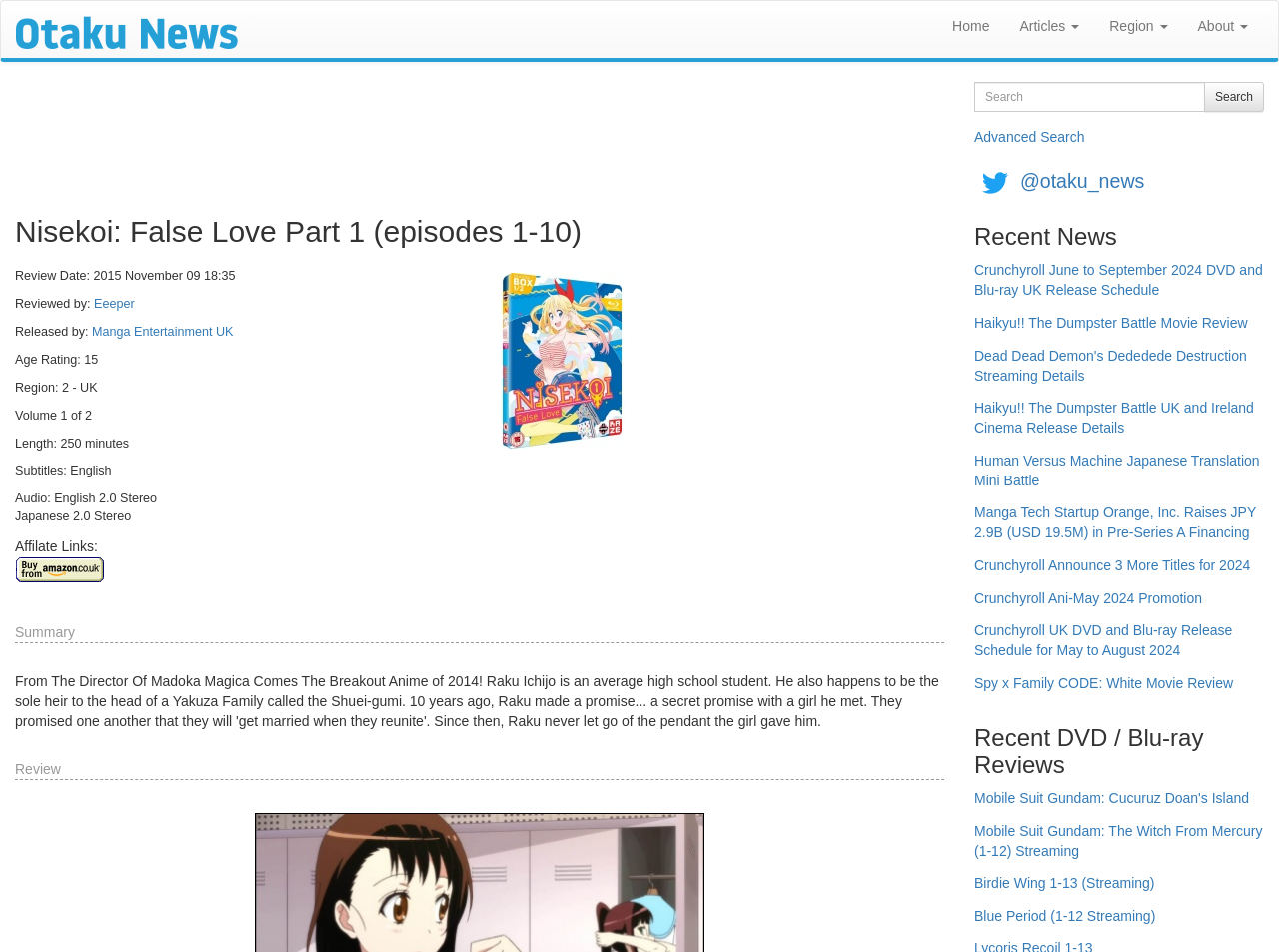Locate the bounding box coordinates of the clickable element to fulfill the following instruction: "Click the 'Articles' button". Provide the coordinates as four float numbers between 0 and 1 in the format [left, top, right, bottom].

[0.786, 0.001, 0.856, 0.054]